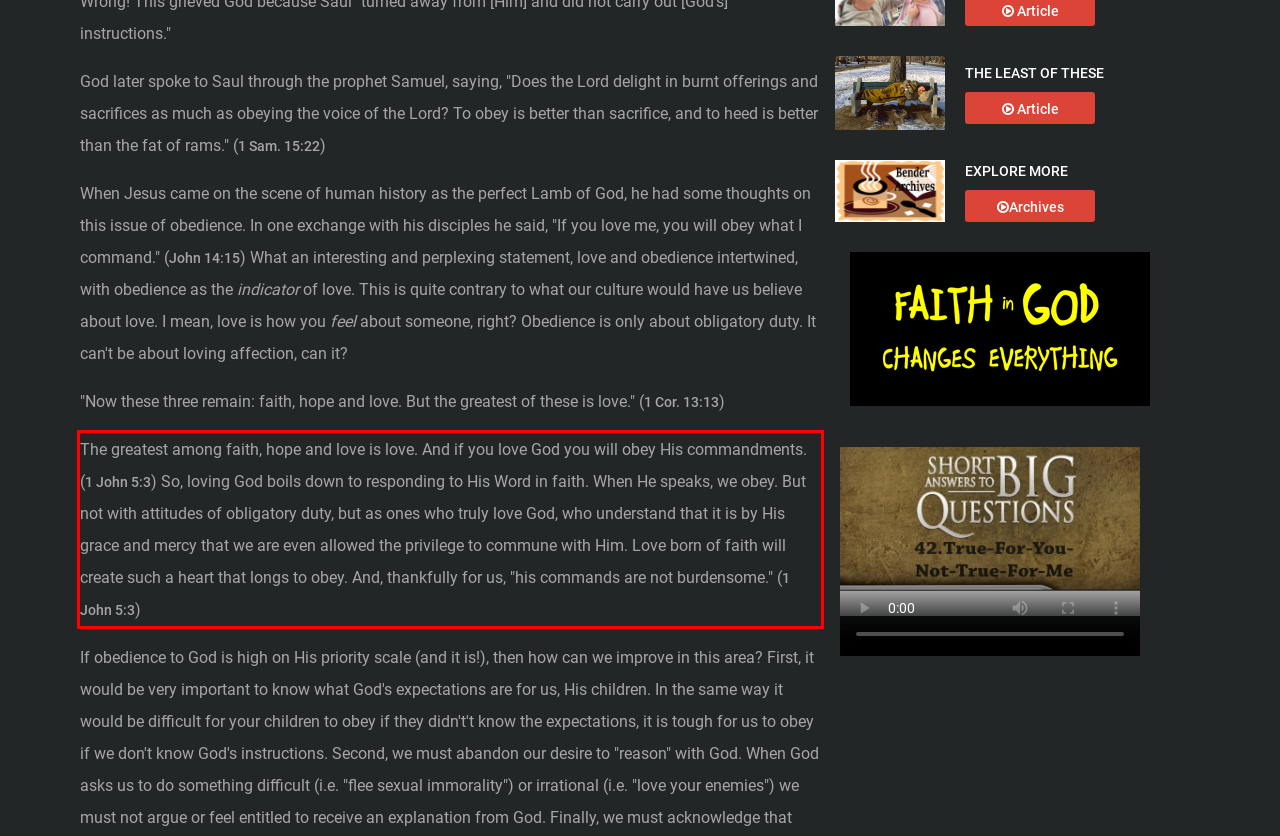Examine the screenshot of the webpage, locate the red bounding box, and perform OCR to extract the text contained within it.

The greatest among faith, hope and love is love. And if you love God you will obey His commandments. (1 John 5:3) So, loving God boils down to responding to His Word in faith. When He speaks, we obey. But not with attitudes of obligatory duty, but as ones who truly love God, who understand that it is by His grace and mercy that we are even allowed the privilege to commune with Him. Love born of faith will create such a heart that longs to obey. And, thankfully for us, "his commands are not burdensome." (1 John 5:3)